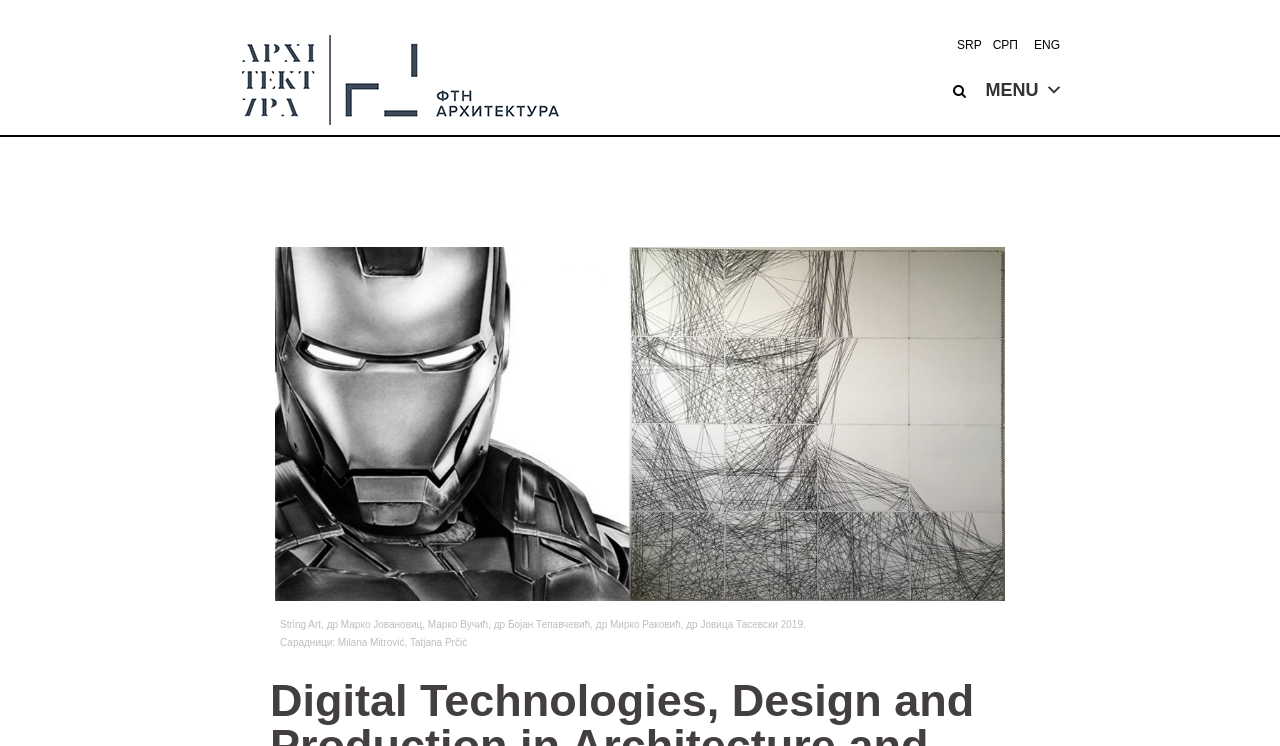Create a full and detailed caption for the entire webpage.

The webpage is about Master Academic Studies in Digital Design at the University of Novi Sad's Faculty of Architecture. 

At the top left, there is a link and an image, which are positioned side by side. The image is slightly larger than the link. 

On the top right, there is a search bar with a textbox that has a placeholder text "претрага...". Next to the search bar, there are three language options: "MENU" (which has a dropdown menu), "ENG", and "СРП" (or "SRP" in Latin script). 

Below the top section, there is a large section that takes up most of the page. It contains a list of names, including "String Art, др Марко Јовановиц, Марко Вучић, др Бојан Тепавчевић, др Мирко Раковић, др Јовица Тасевски 2019." and "Сарадници: Milana Mitrović, Tatjana Prčić". These names are likely related to the academic program or research projects.